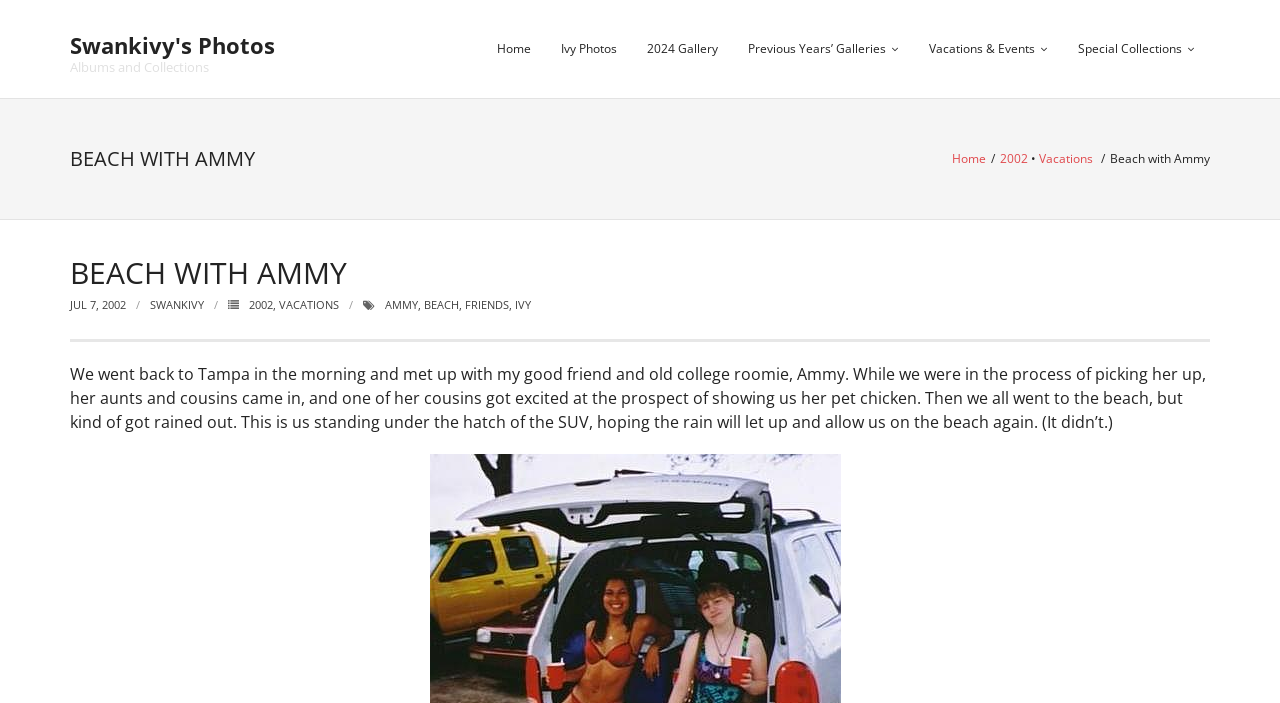Please examine the image and provide a detailed answer to the question: What is the date when the author took the photos?

I found a link 'JUL 7, 2002' which indicates the date when the author took the photos.